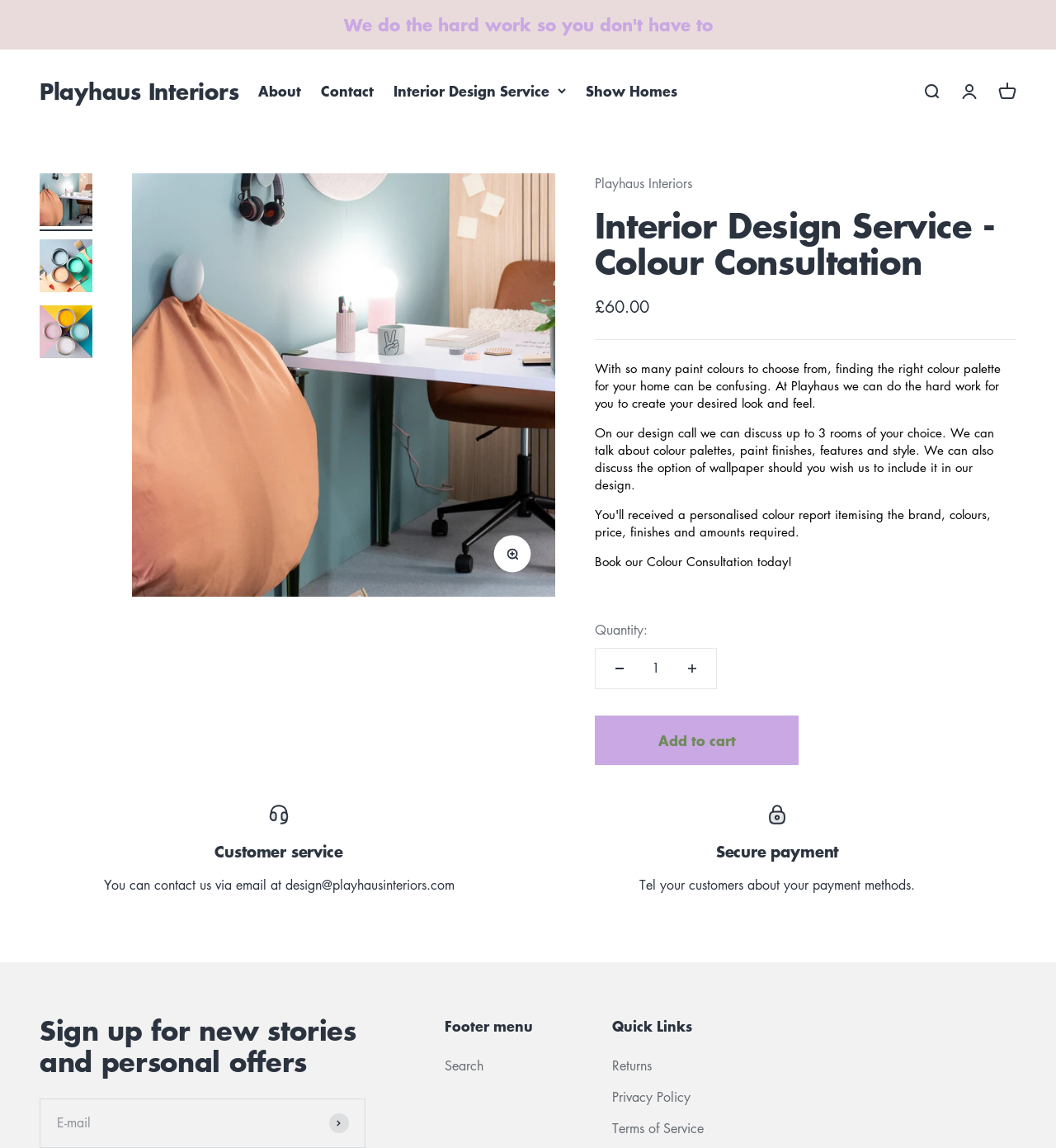Using the information in the image, give a comprehensive answer to the question: 
What is the name of the interior design service?

I found the answer by looking at the top navigation bar, where I saw a link with the text 'Playhaus Interiors'. This suggests that the website is about an interior design service called Playhaus Interiors.